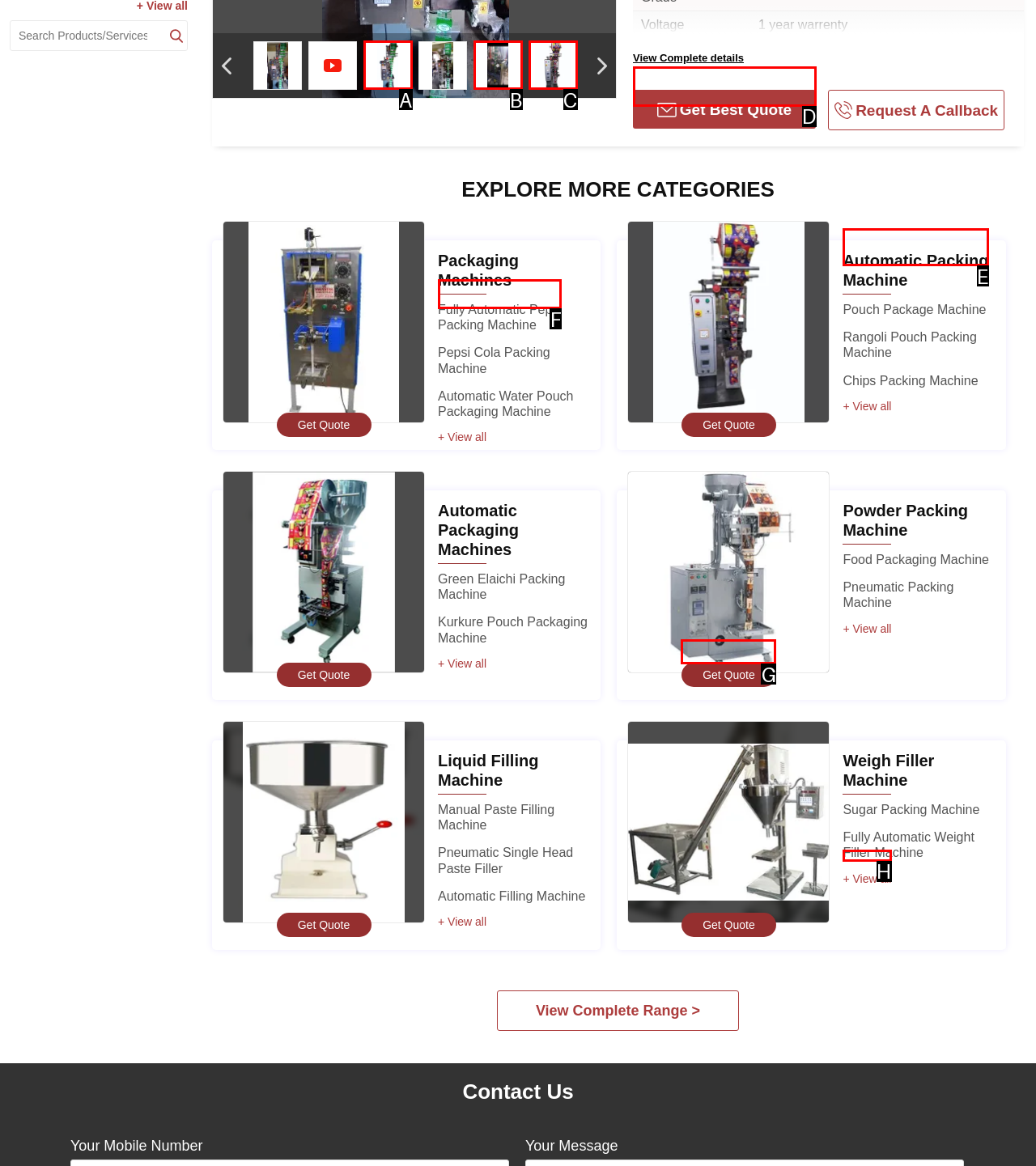Determine which option fits the following description: + View all
Answer with the corresponding option's letter directly.

H